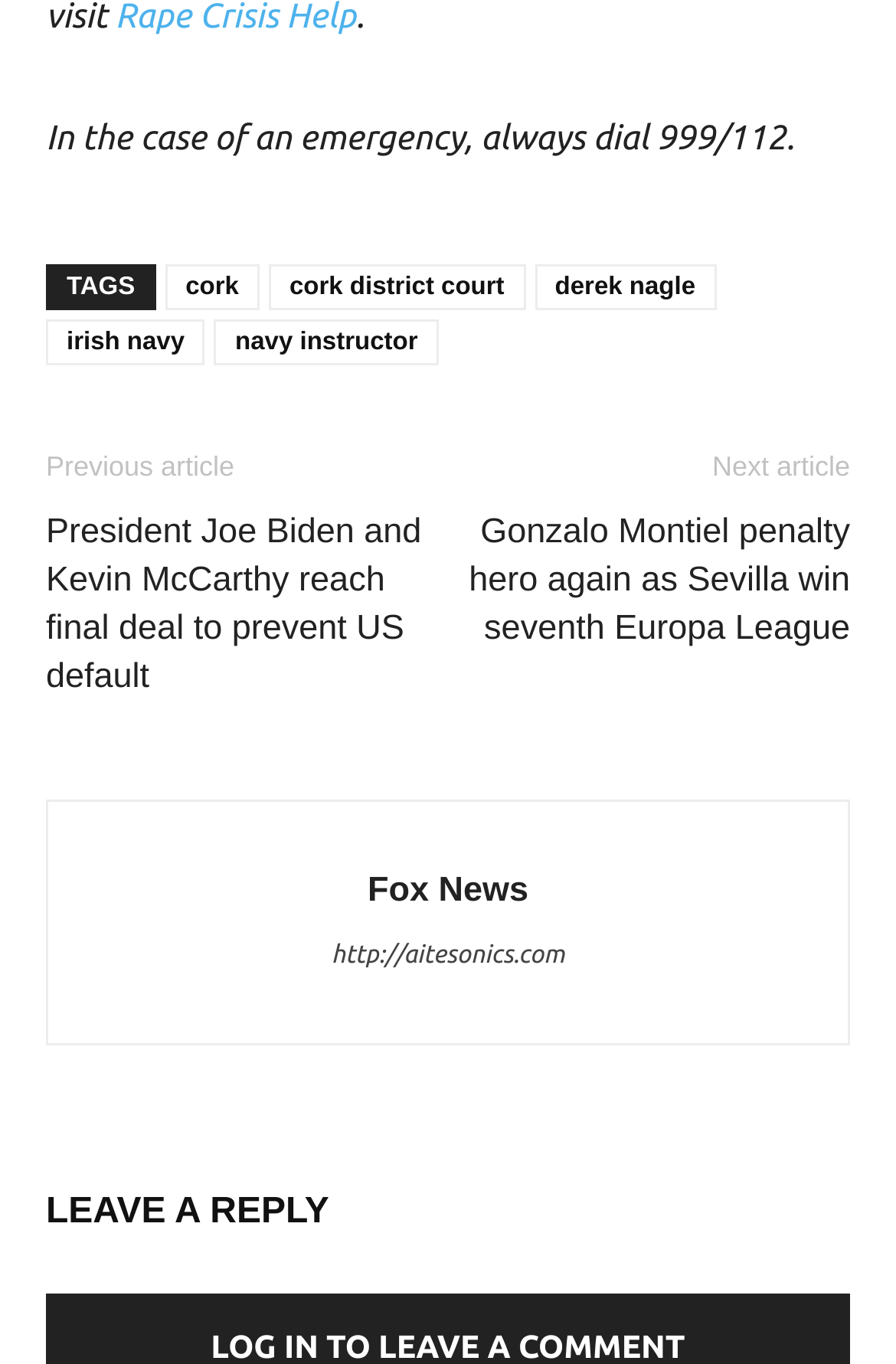What is the text above the footer?
Refer to the image and offer an in-depth and detailed answer to the question.

Above the footer section, there is a heading element that says 'LEAVE A REPLY', which is likely a call-to-action for users to leave a comment or reply to an article.